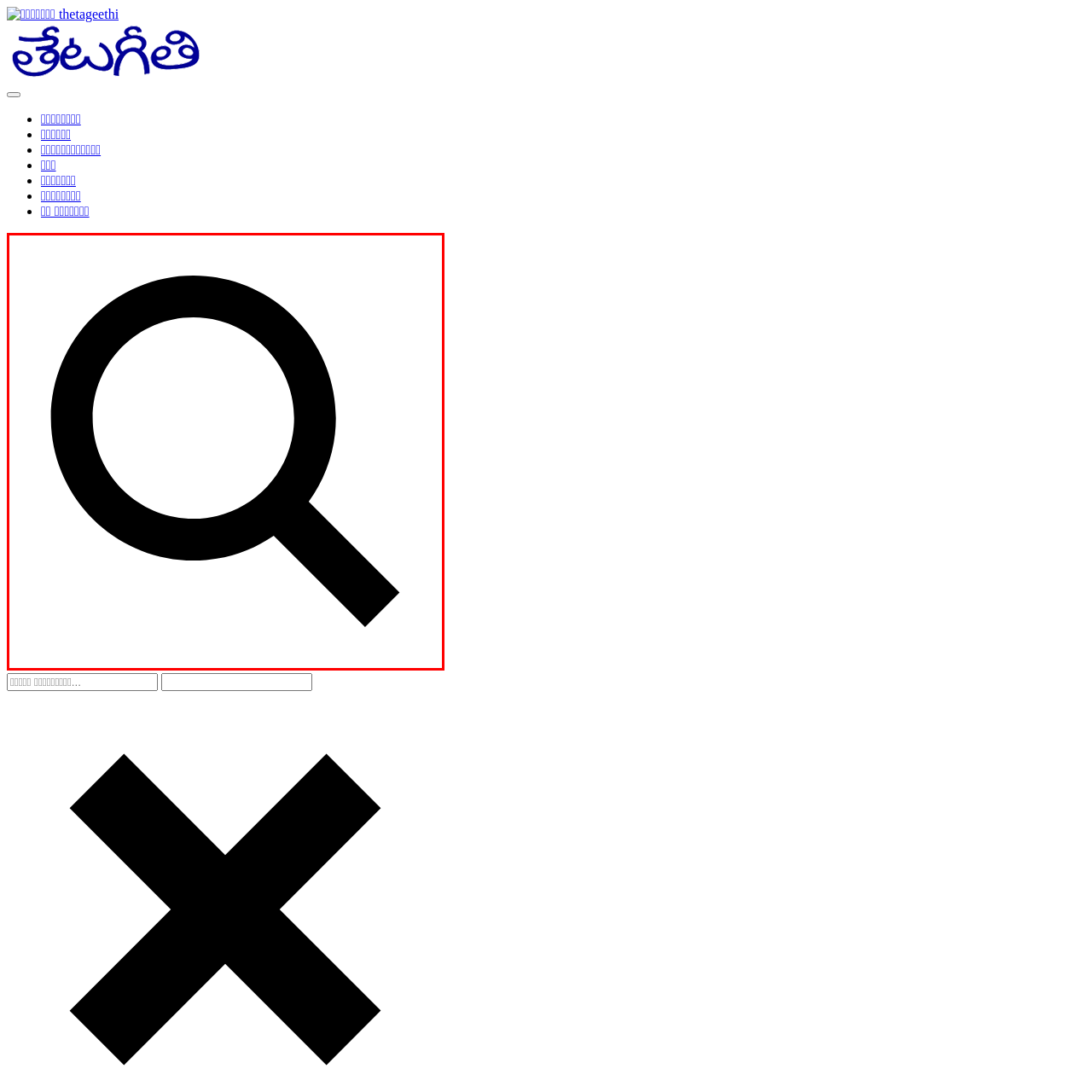Provide an in-depth caption for the image inside the red boundary.

The image depicts a simple yet recognizable magnifying glass icon, commonly associated with search functionality. This iconic symbol is typically used in user interfaces to signify the action of searching for information, making it intuitive for users to identify its purpose. The design features a circular lens and a handle, presented in a minimalistic black style against a plain background. This visual representation is integral to enhancing user experience by allowing quick access to search features on the webpage.